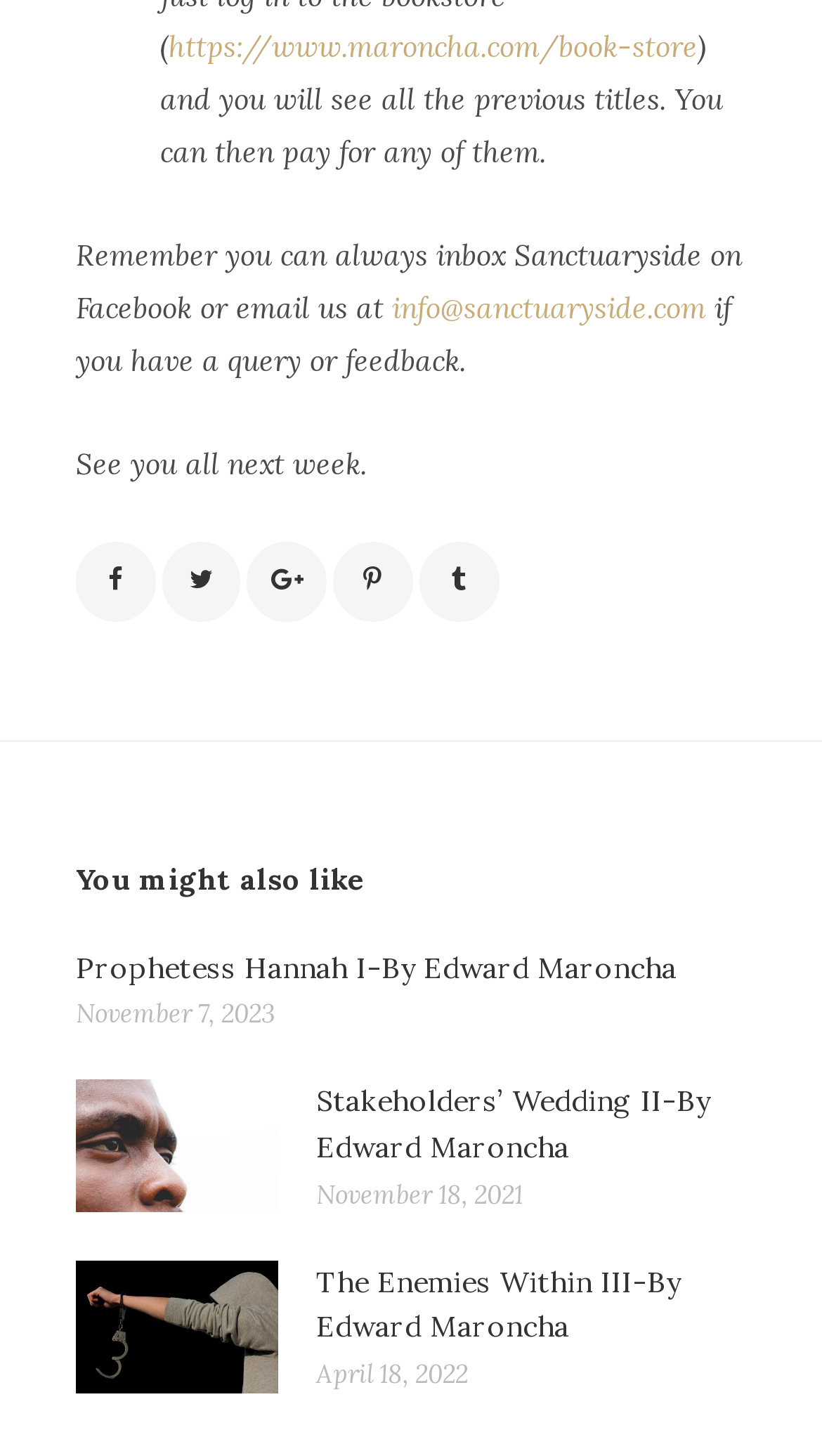Can you specify the bounding box coordinates for the region that should be clicked to fulfill this instruction: "contact Sanctuaryside via email".

[0.477, 0.198, 0.859, 0.224]